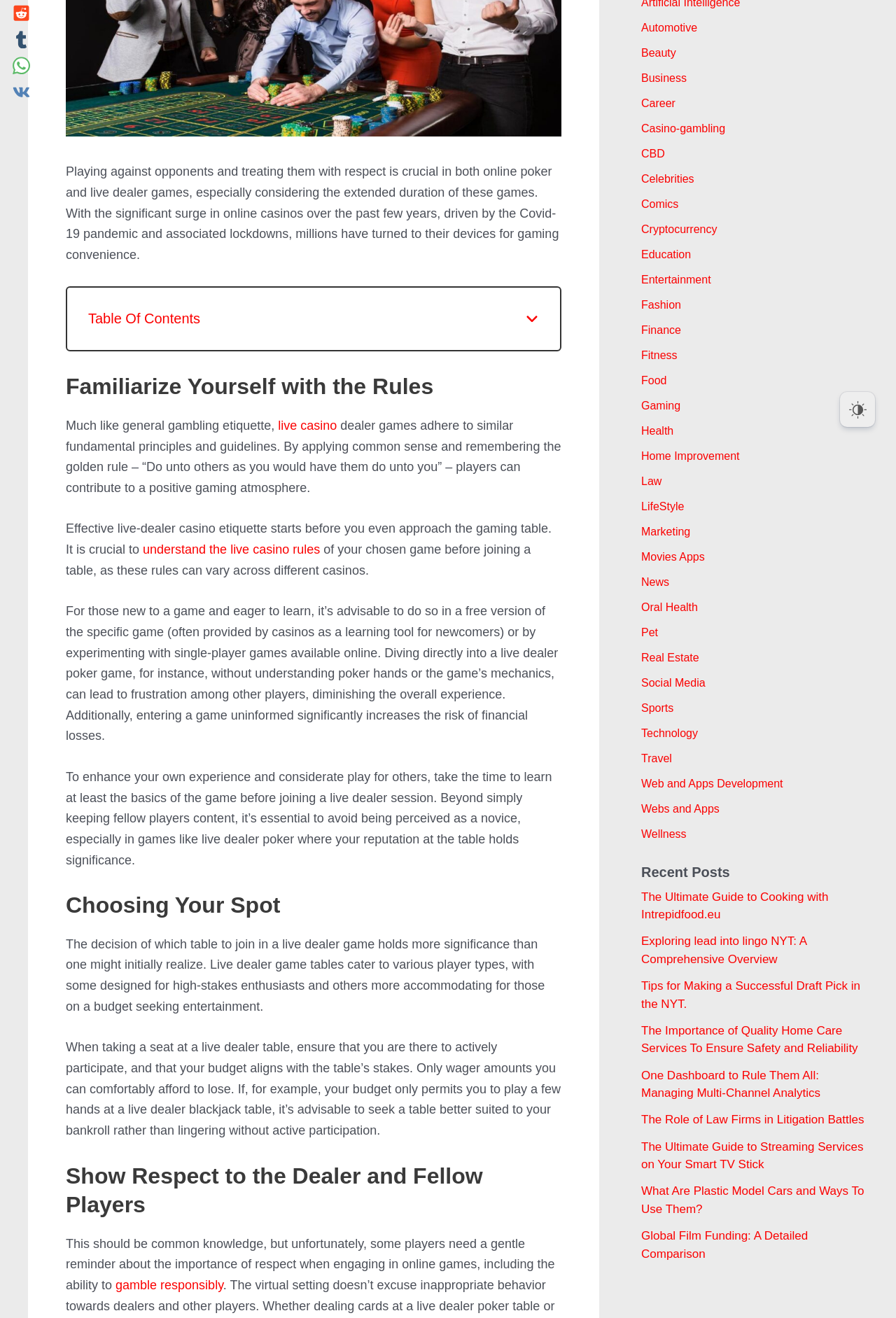Bounding box coordinates are specified in the format (top-left x, top-left y, bottom-right x, bottom-right y). All values are floating point numbers bounded between 0 and 1. Please provide the bounding box coordinate of the region this sentence describes: gamble responsibly

[0.129, 0.97, 0.249, 0.98]